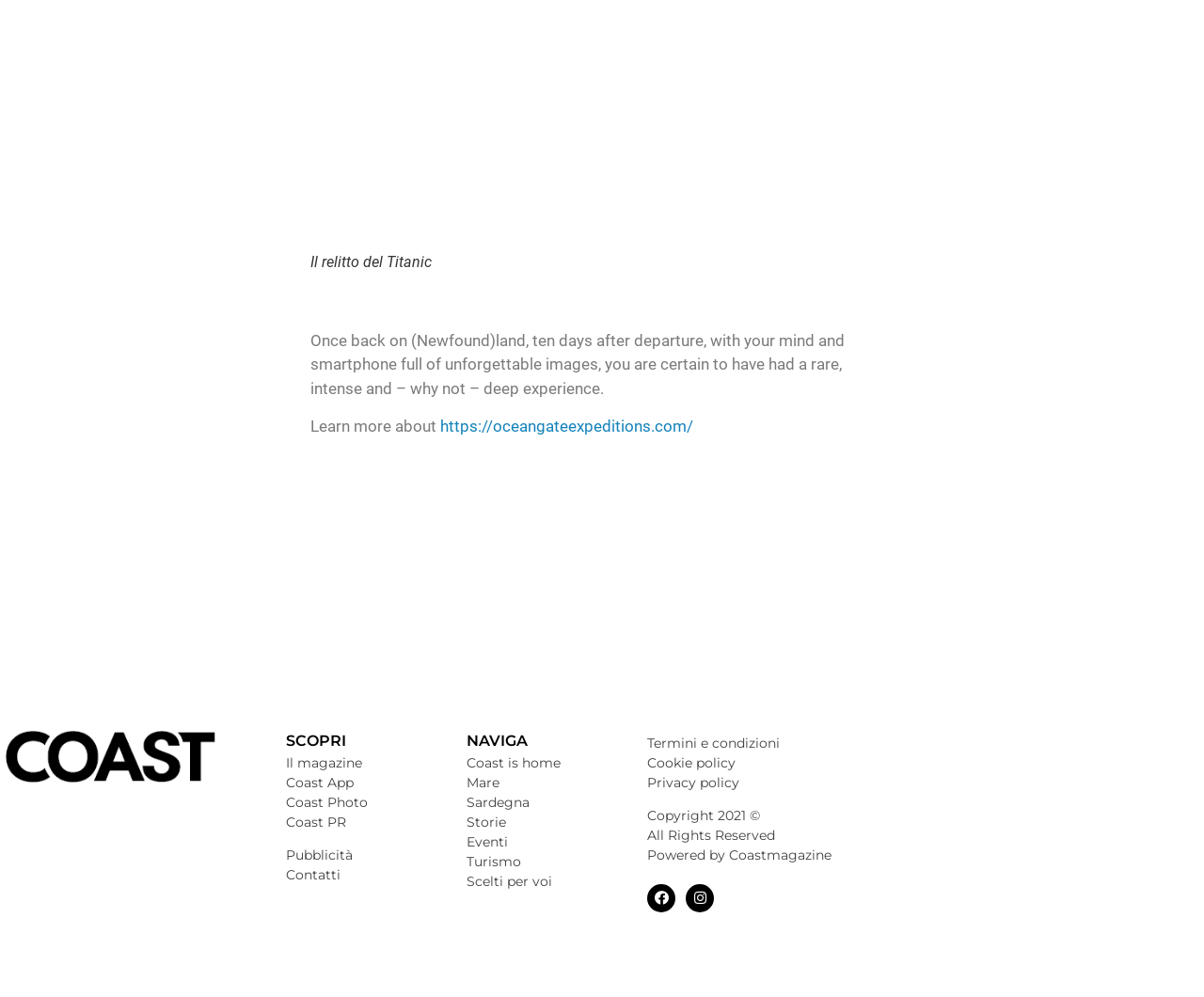Please identify the coordinates of the bounding box that should be clicked to fulfill this instruction: "Follow Coast on Facebook".

[0.538, 0.887, 0.561, 0.915]